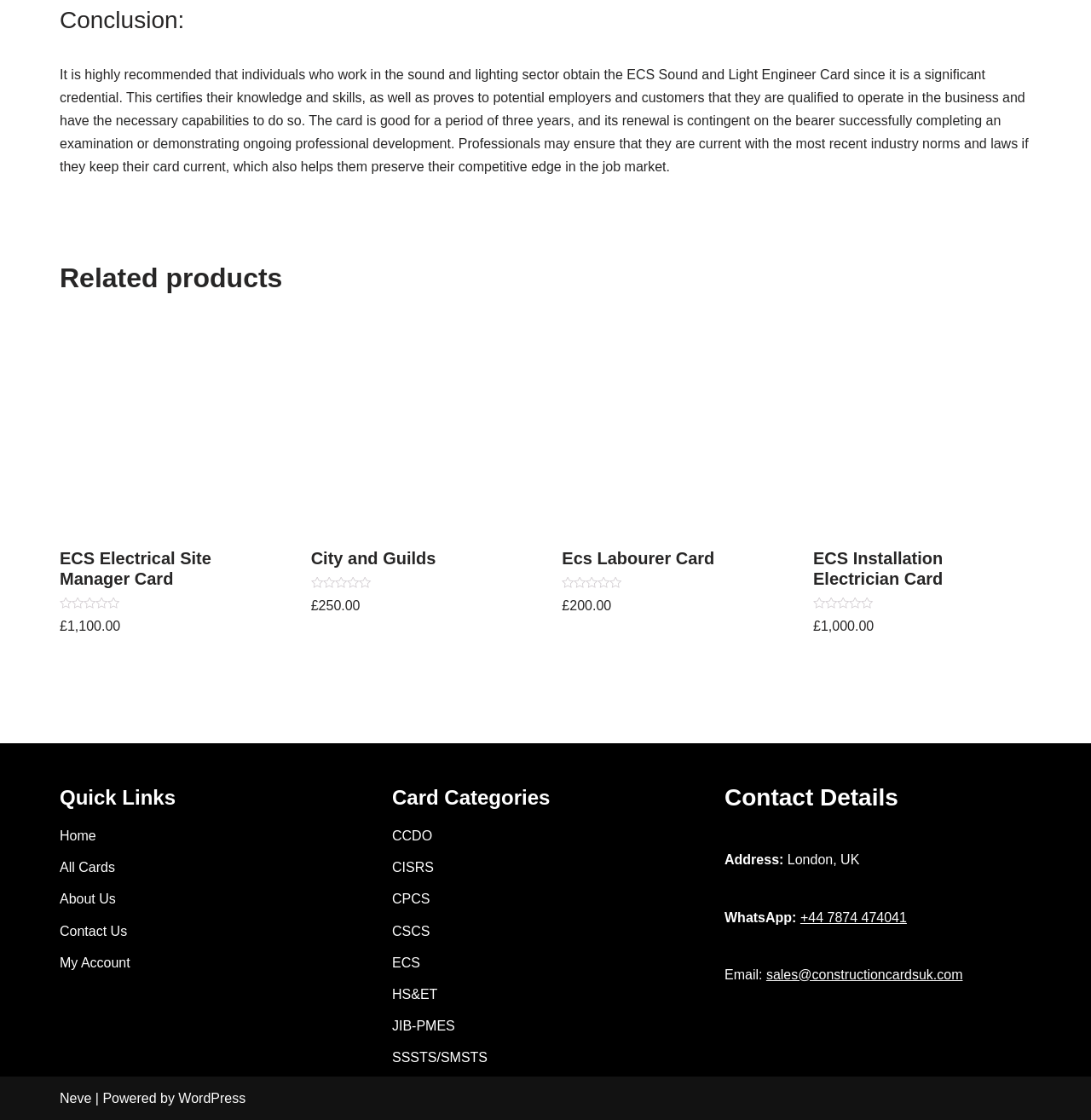Please specify the bounding box coordinates for the clickable region that will help you carry out the instruction: "Click the WordPress link".

[0.164, 0.974, 0.225, 0.987]